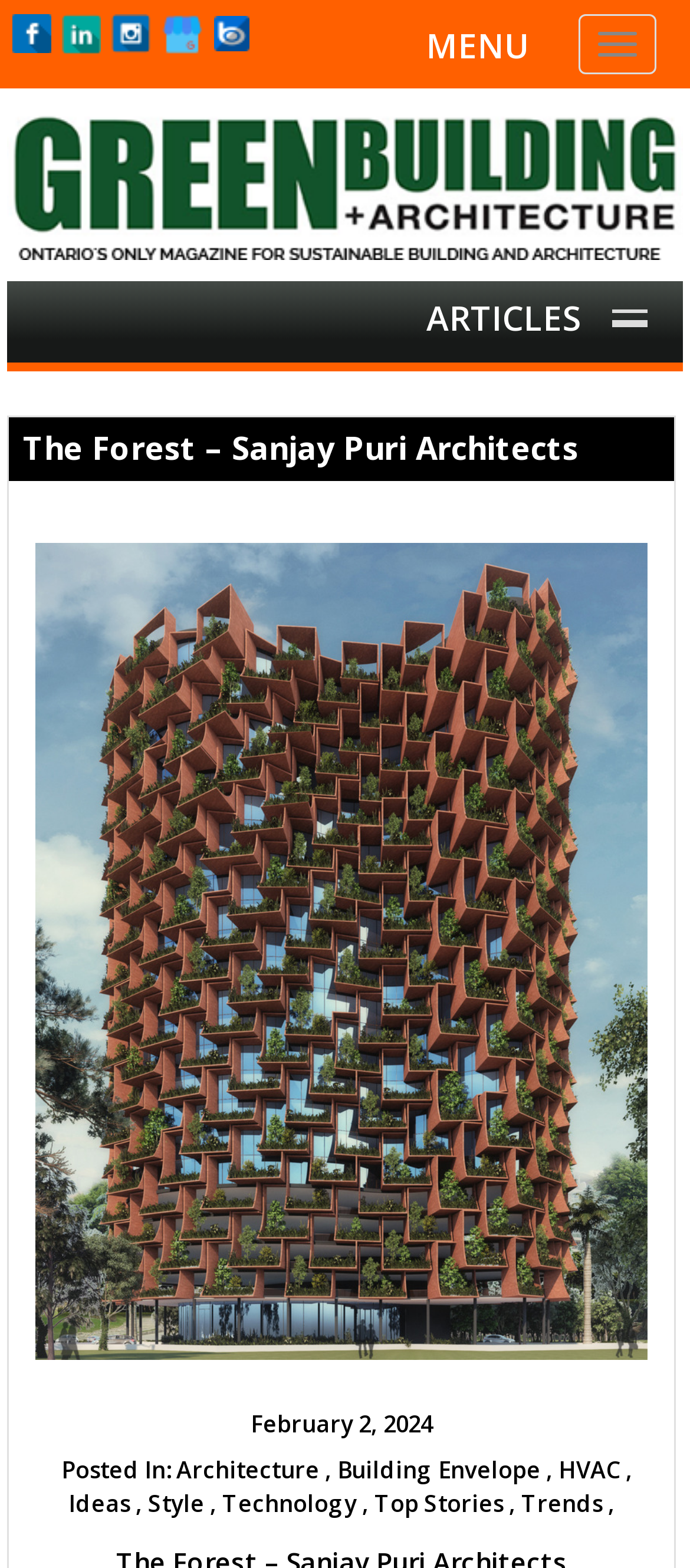Answer the question below in one word or phrase:
What is the name of the project presented by Sanjay Puri Architects?

The Forest